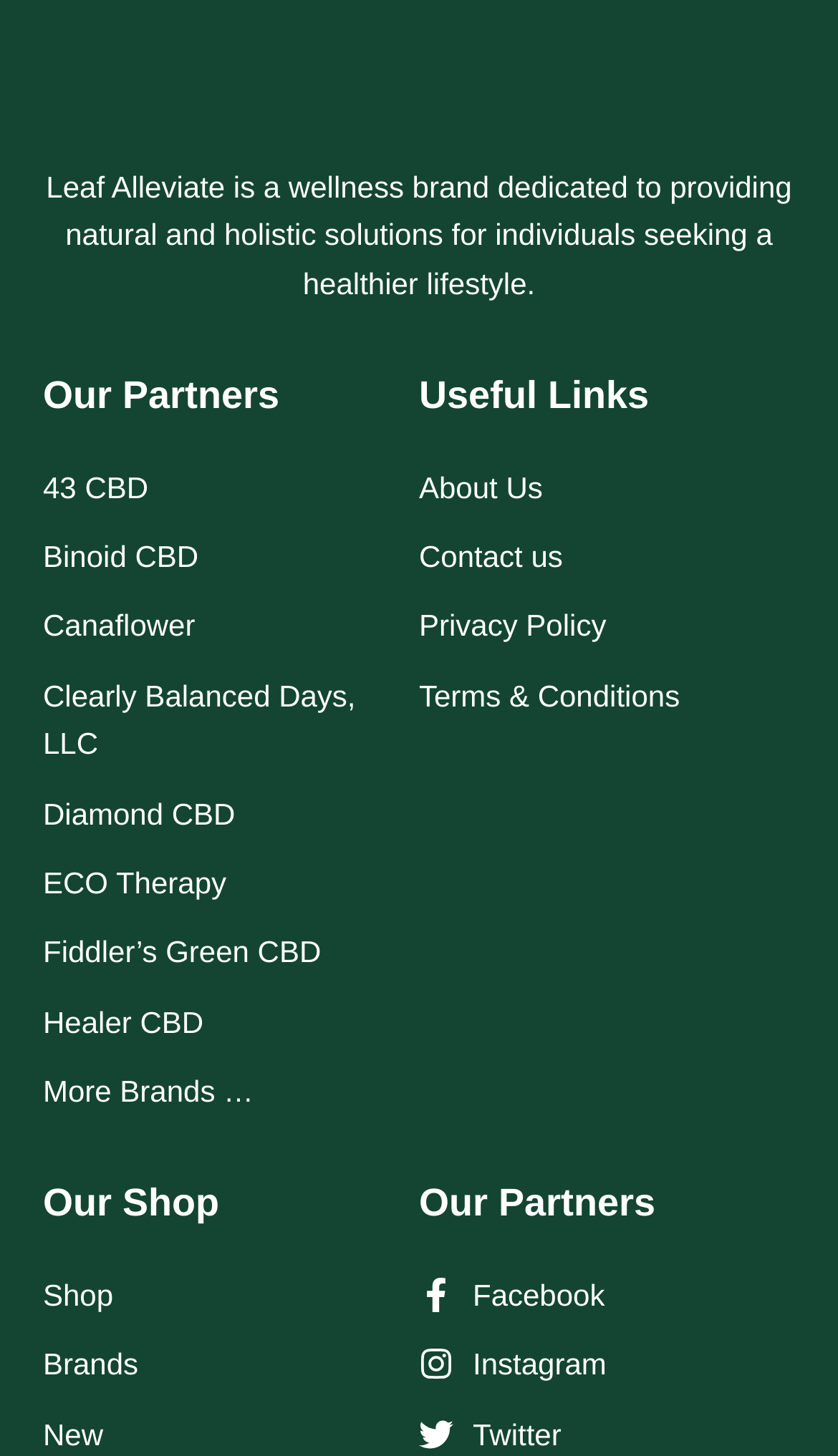Bounding box coordinates are specified in the format (top-left x, top-left y, bottom-right x, bottom-right y). All values are floating point numbers bounded between 0 and 1. Please provide the bounding box coordinate of the region this sentence describes: Binoid CBD

[0.051, 0.27, 0.5, 0.303]